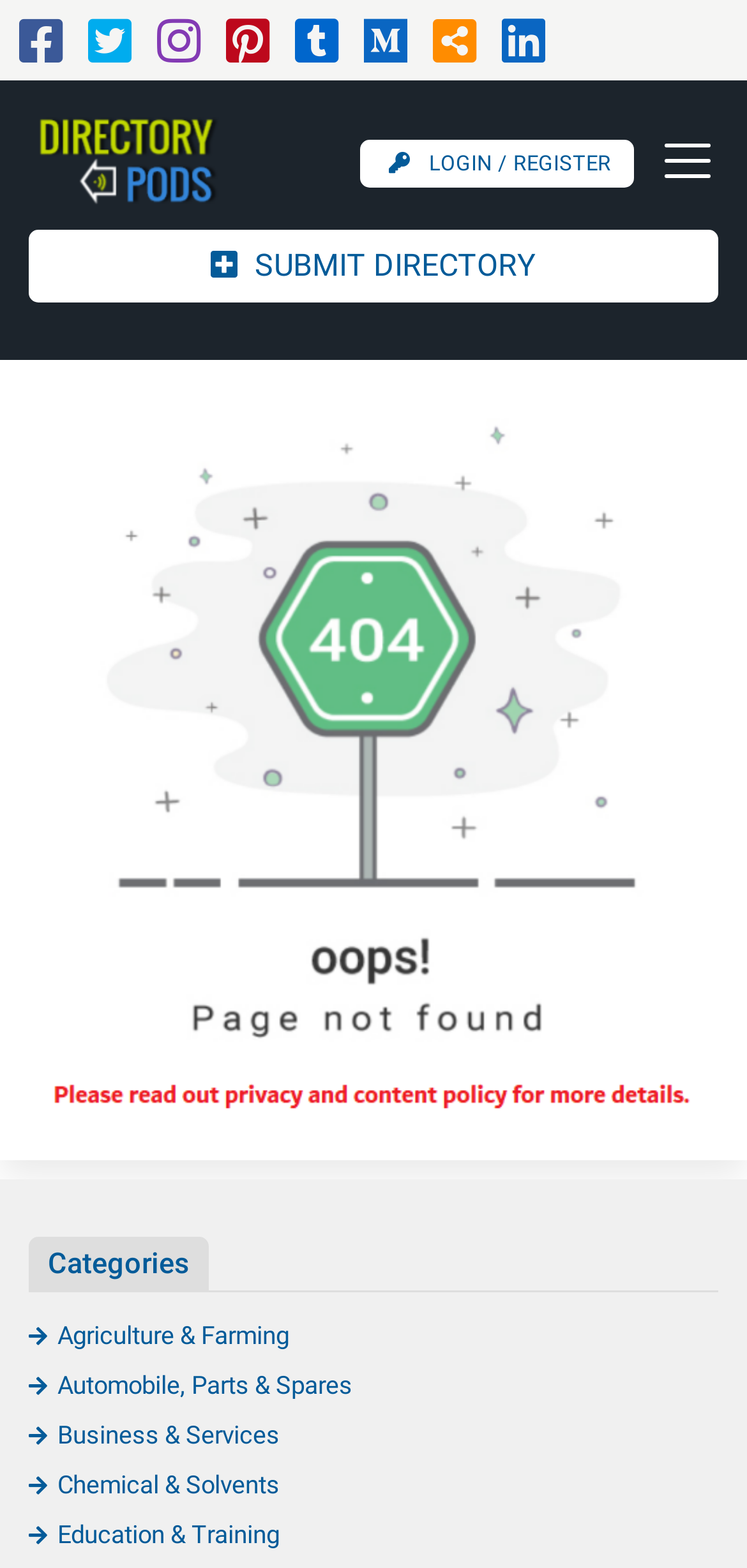Please give a succinct answer using a single word or phrase:
What is the theme of the image on the webpage?

Error Page